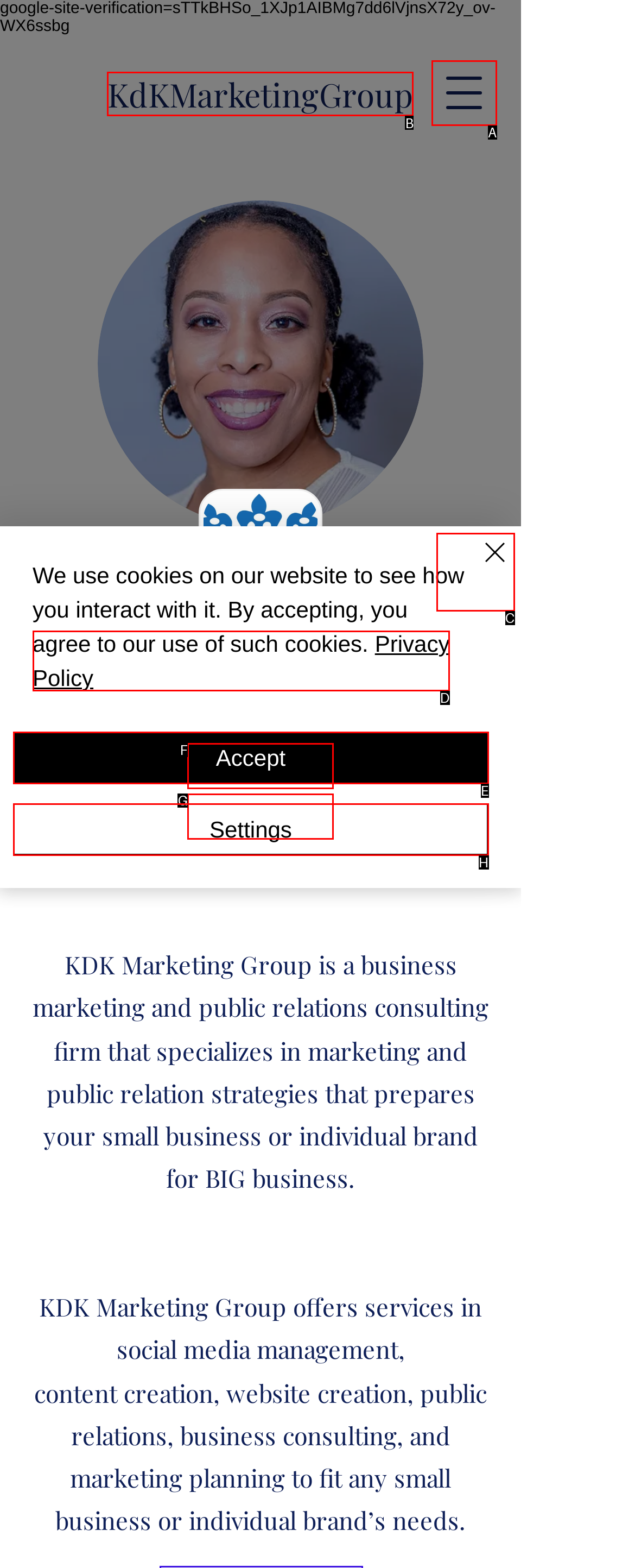Which lettered option should be clicked to achieve the task: Visit KdKMarketingGroup? Choose from the given choices.

B